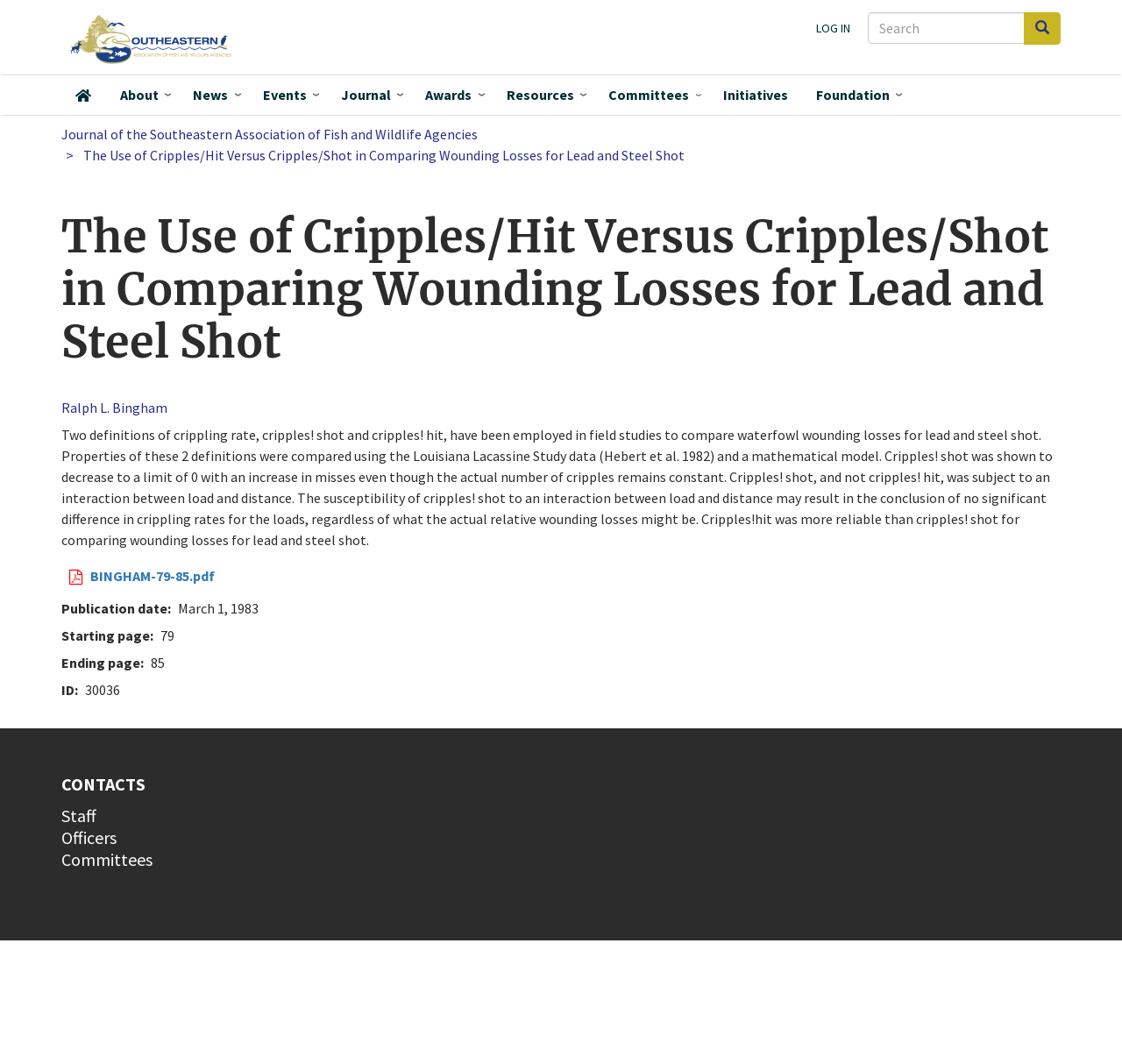Determine the bounding box coordinates of the clickable element to achieve the following action: 'Read the article about cripples/hit versus cripples/shot'. Provide the coordinates as four float values between 0 and 1, formatted as [left, top, right, bottom].

[0.055, 0.199, 0.945, 0.355]